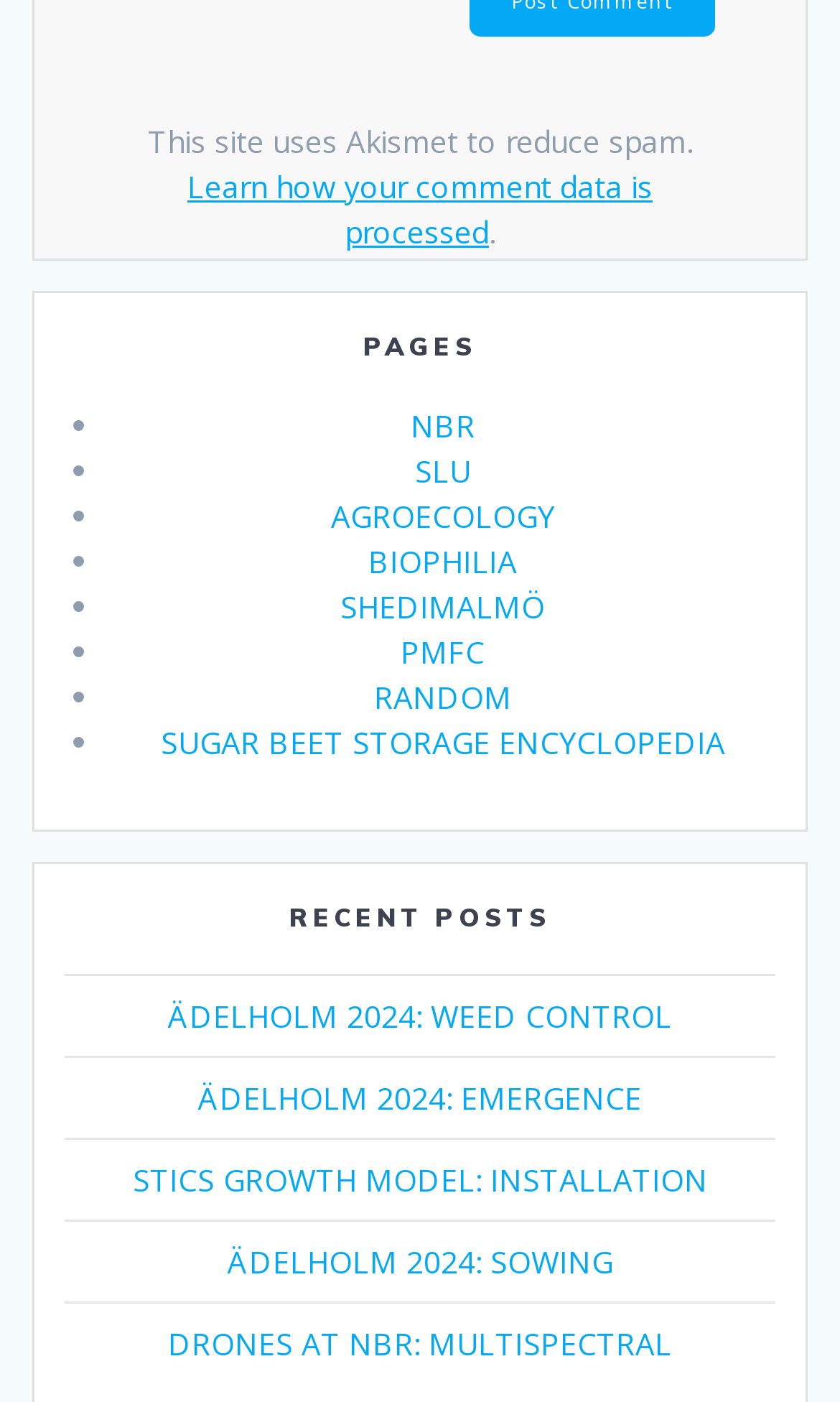What is the purpose of Akismet?
Please describe in detail the information shown in the image to answer the question.

The website mentions 'This site uses Akismet to reduce spam' which implies that Akismet is used to prevent spam comments or messages on the website.